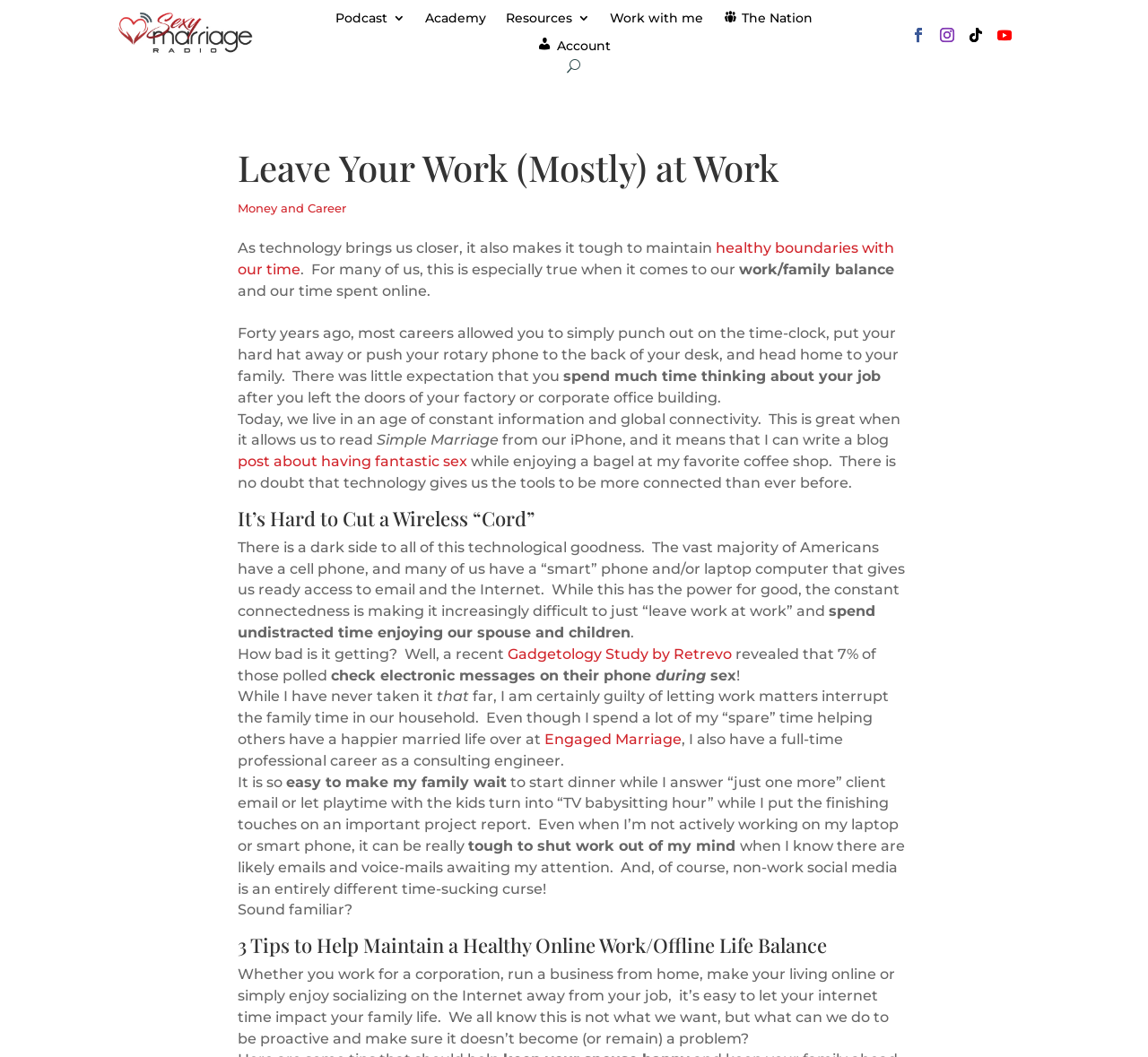From the webpage screenshot, identify the region described by The Nation. Provide the bounding box coordinates as (top-left x, top-left y, bottom-right x, bottom-right y), with each value being a floating point number between 0 and 1.

[0.63, 0.011, 0.708, 0.03]